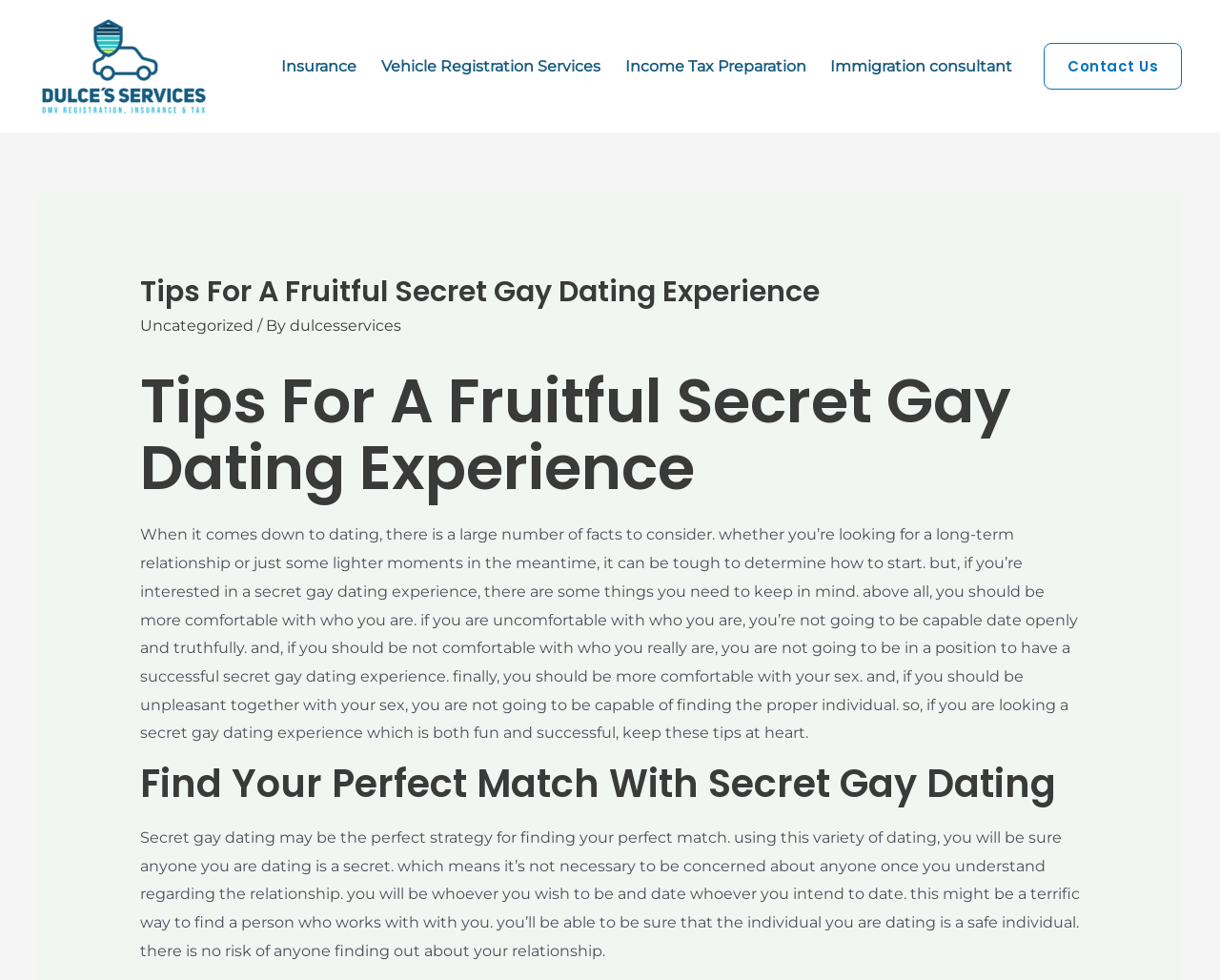Please provide the bounding box coordinates for the element that needs to be clicked to perform the following instruction: "Contact Us". The coordinates should be given as four float numbers between 0 and 1, i.e., [left, top, right, bottom].

[0.855, 0.044, 0.969, 0.091]